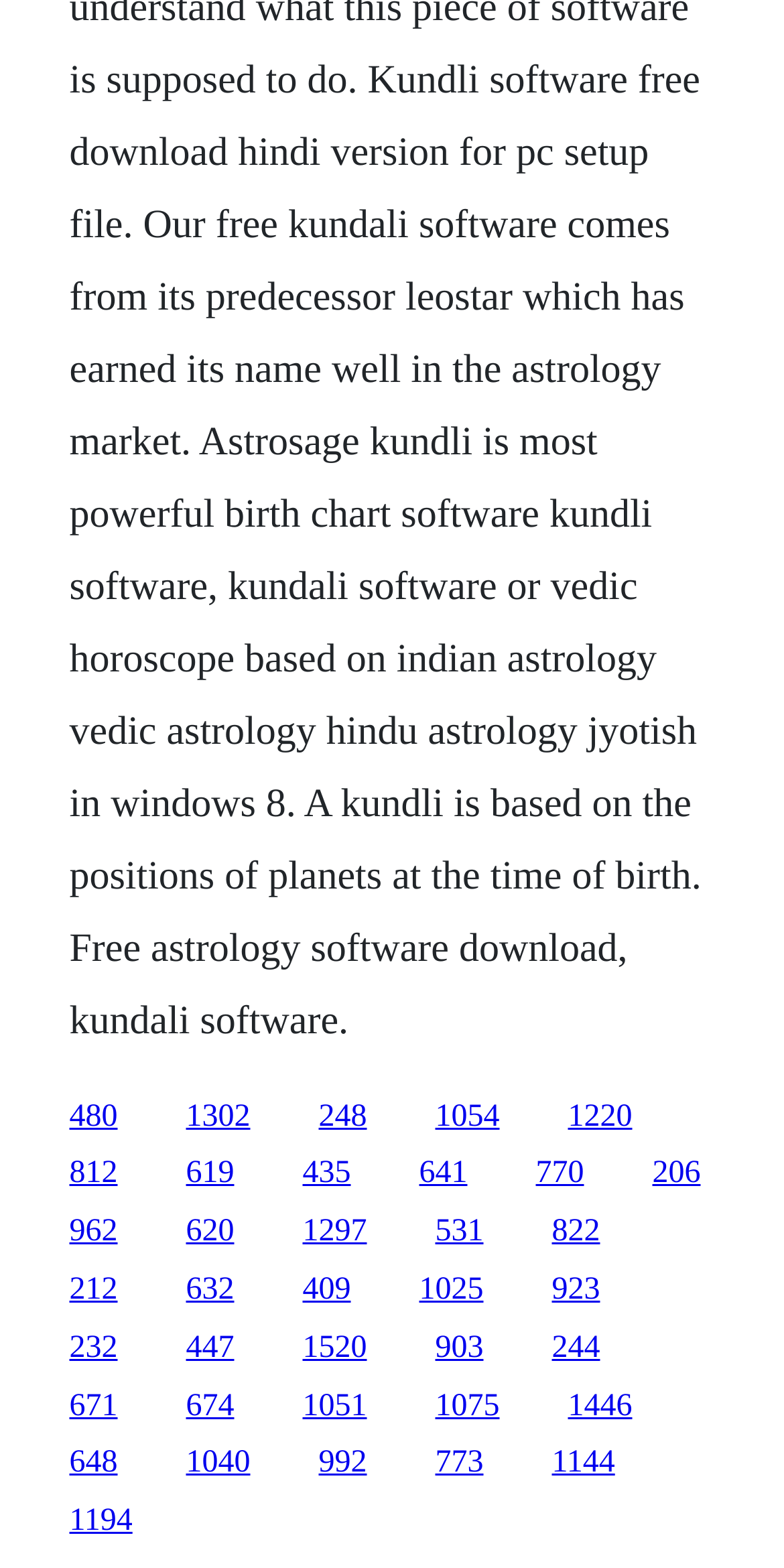What is the width of the link '1054'?
Please ensure your answer to the question is detailed and covers all necessary aspects.

By subtracting the x1 coordinate from the x2 coordinate of the link '1054' ([0.555, 0.701, 0.637, 0.723]), I calculated the width of the link to be 0.082 (0.637 - 0.555).